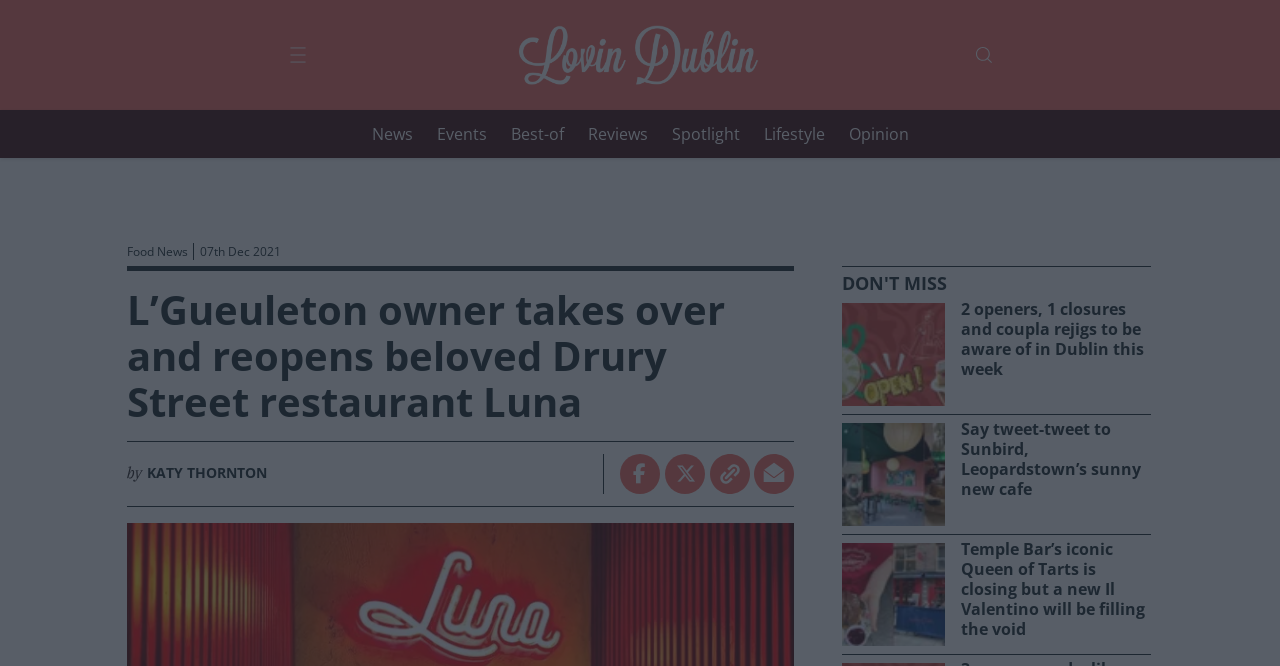What is the name of the author of the article?
Please ensure your answer is as detailed and informative as possible.

The author's name is mentioned at the bottom of the article, below the image, as 'KATY THORNTON'.